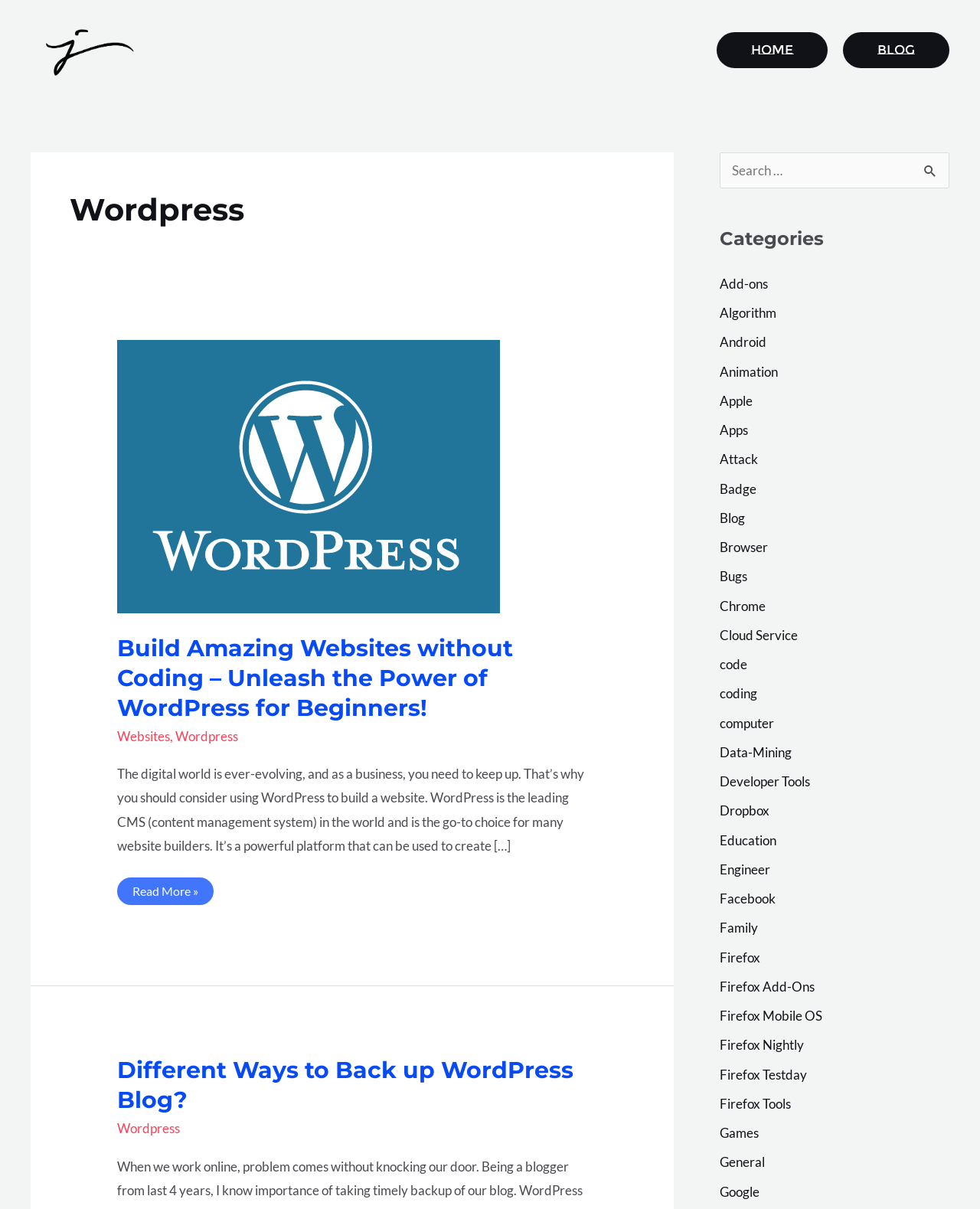What is the purpose of the search box on the webpage?
Please provide a comprehensive answer based on the visual information in the image.

The search box is located in the right-hand sidebar of the webpage, and it has a label that says 'Search for:'. This suggests that the purpose of the search box is to allow users to search for content on the webpage.